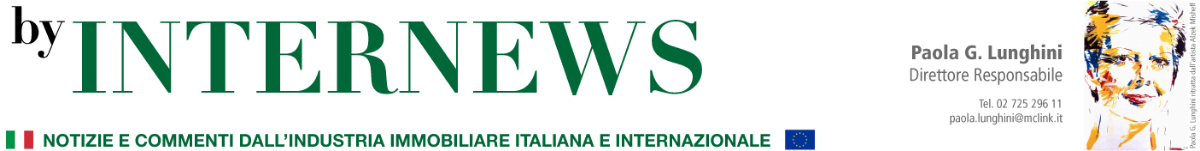Analyze the image and provide a detailed caption.

This image features a professional header from an article titled "CBRE GI acquisisce un Centro Commerciale a Madrid," published by Internews. The design incorporates the stylish name of the publication, with "by INTERNEWS" prominently displayed in green. Below this, the text highlights the publication’s focus on news and commentary pertaining to the Italian and international real estate industry, written in both Italian and English. 

A portrait of Paola G. Lunghini, the responsible director, accompanies her name and contact details, emphasizing her role in the publication. The layout suggests a modern and professional aesthetic, ideal for conveying important industry insights and updates. The image's minimalist yet impactful design underscores the professionalism and credibility associated with the content of the news outlet.